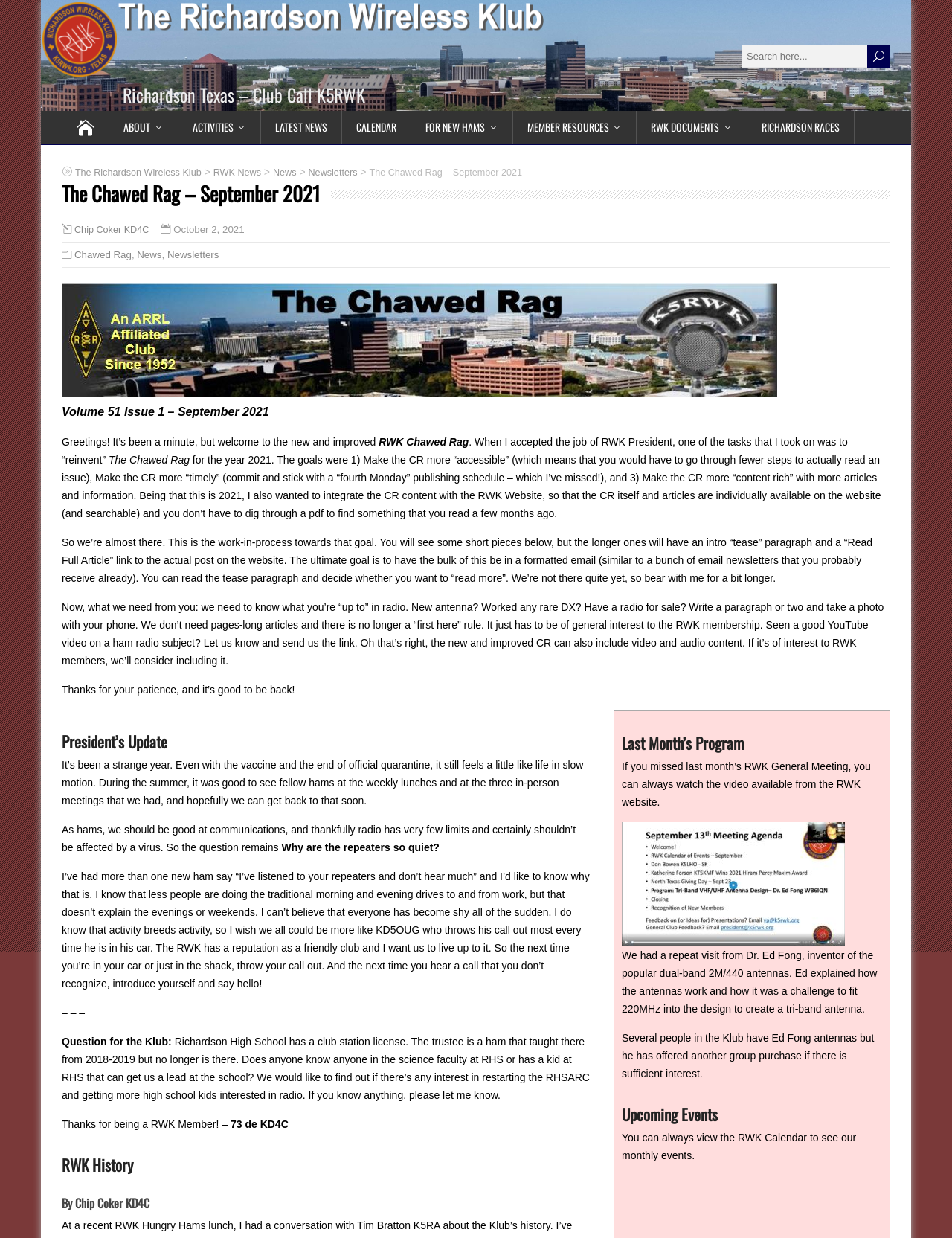What is the purpose of the search box?
Could you answer the question with a detailed and thorough explanation?

I inferred the purpose of the search box by its location and label 'Search here...'. It is likely used to search for content within the website.